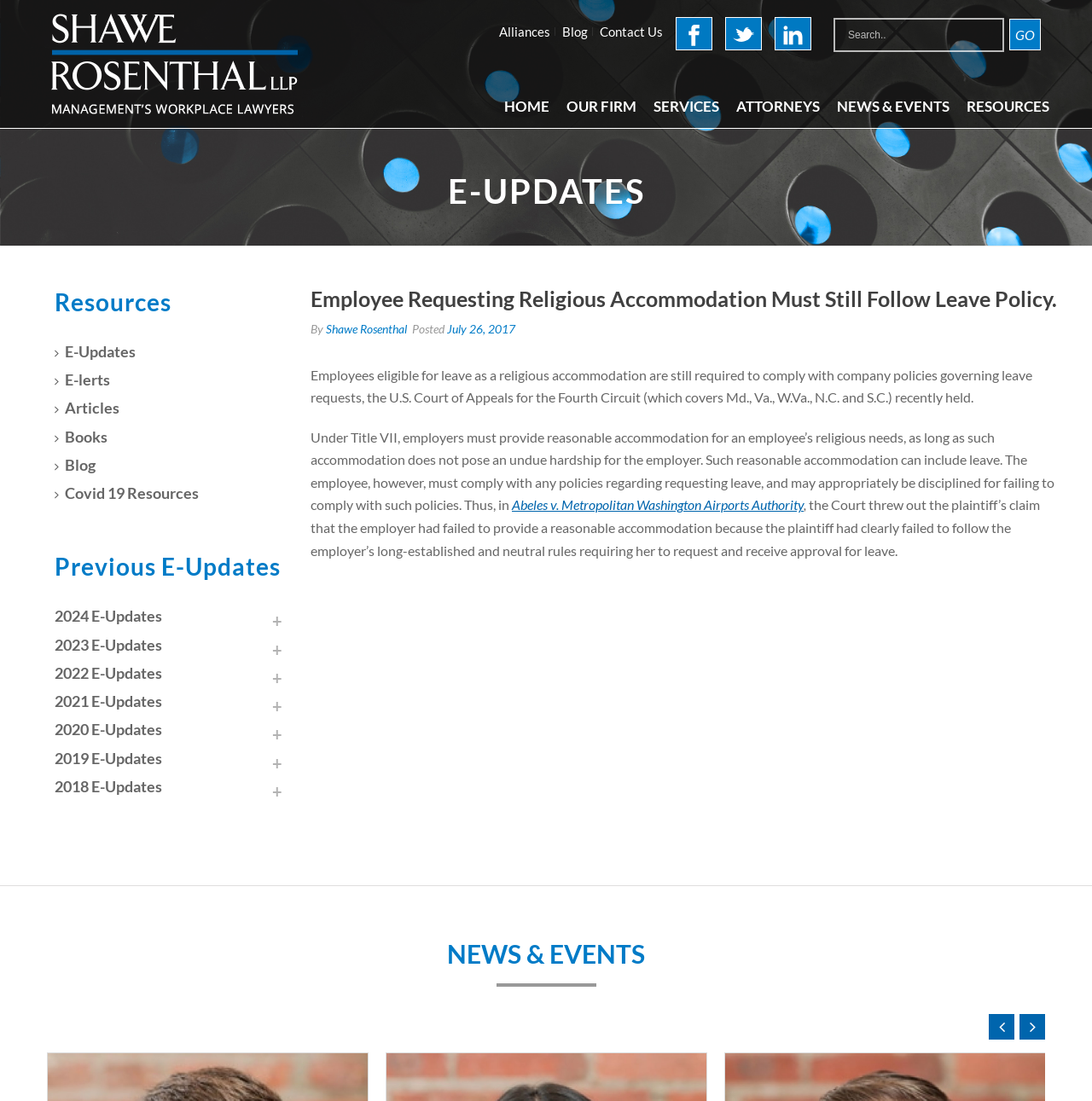Locate the bounding box coordinates for the element described below: "Covid 19 Resources". The coordinates must be four float values between 0 and 1, formatted as [left, top, right, bottom].

[0.05, 0.439, 0.182, 0.457]